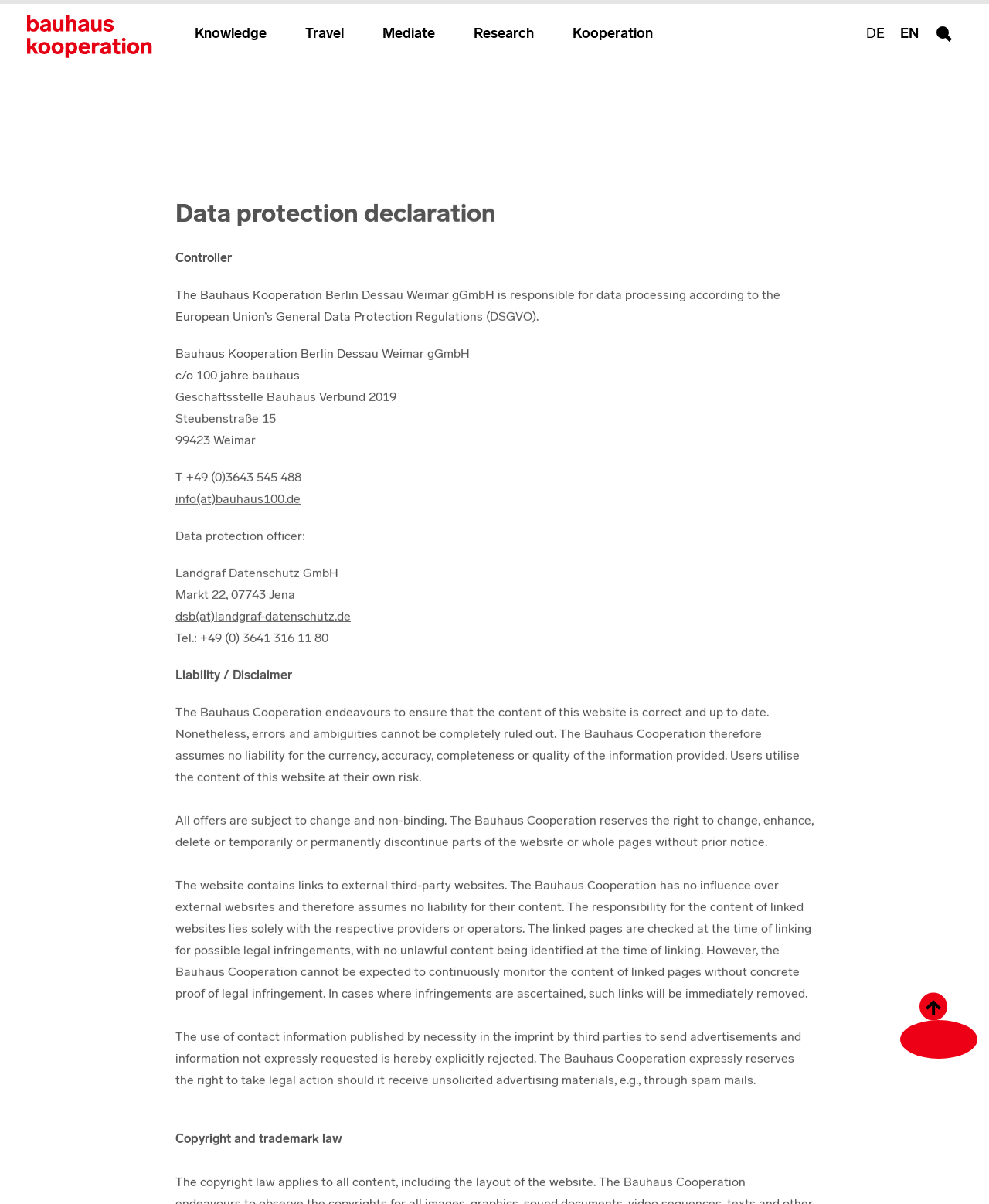What is the address of the Bauhaus Kooperation?
Using the information from the image, provide a comprehensive answer to the question.

This answer can be found in the section 'Controller' where the address of the Bauhaus Kooperation is provided.